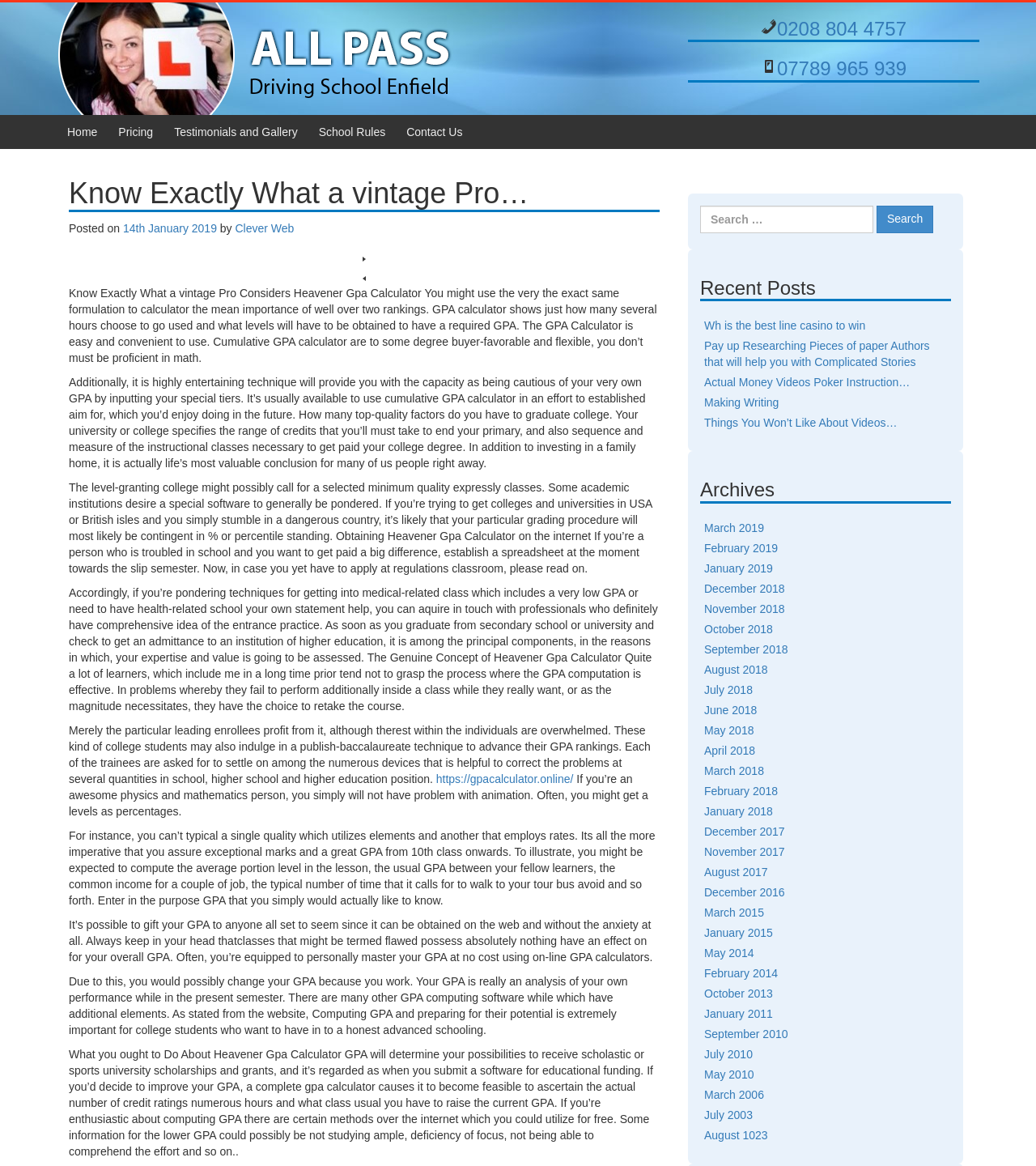What is the name of the driving school?
Provide a one-word or short-phrase answer based on the image.

All Pass Driving School Enfield